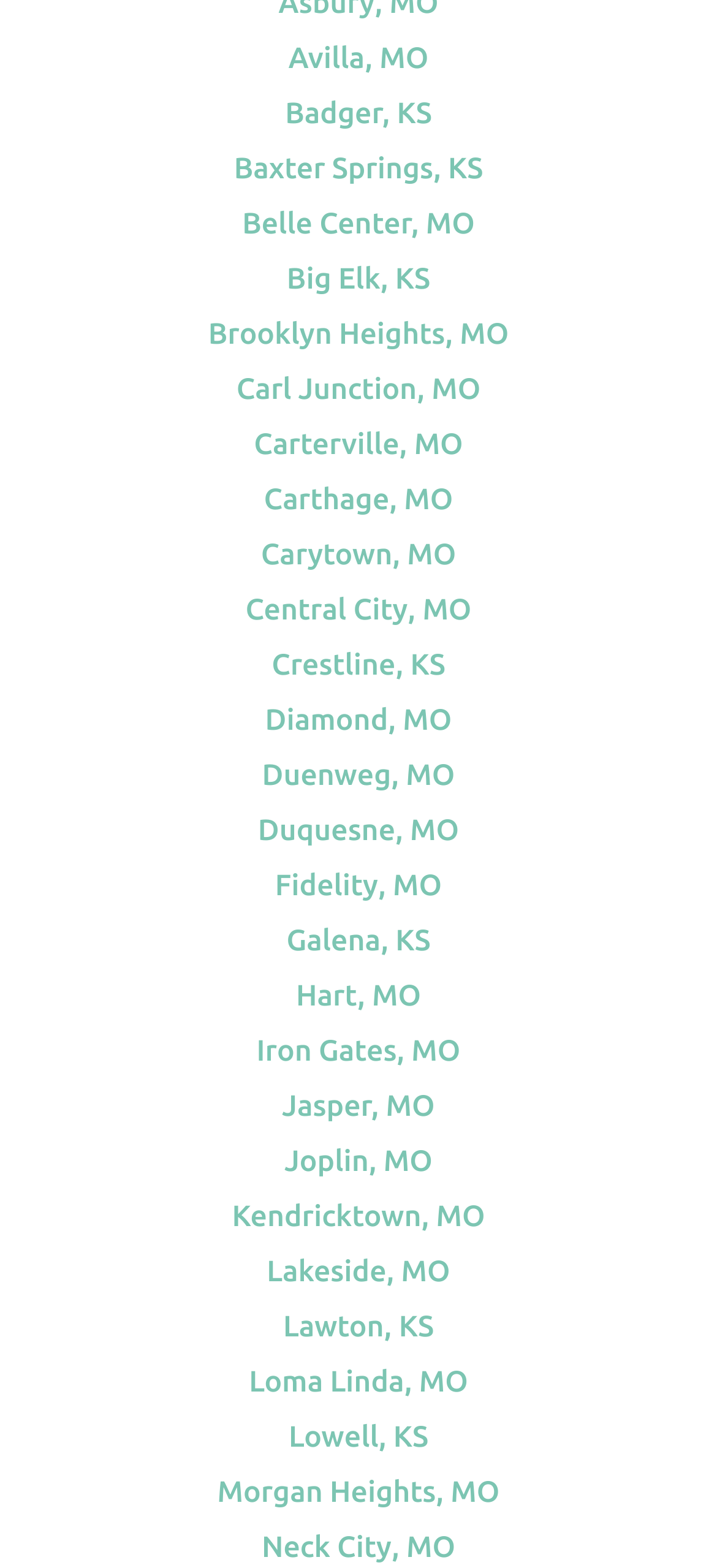Answer briefly with one word or phrase:
What is the city above Brooklyn Heights?

Carl Junction